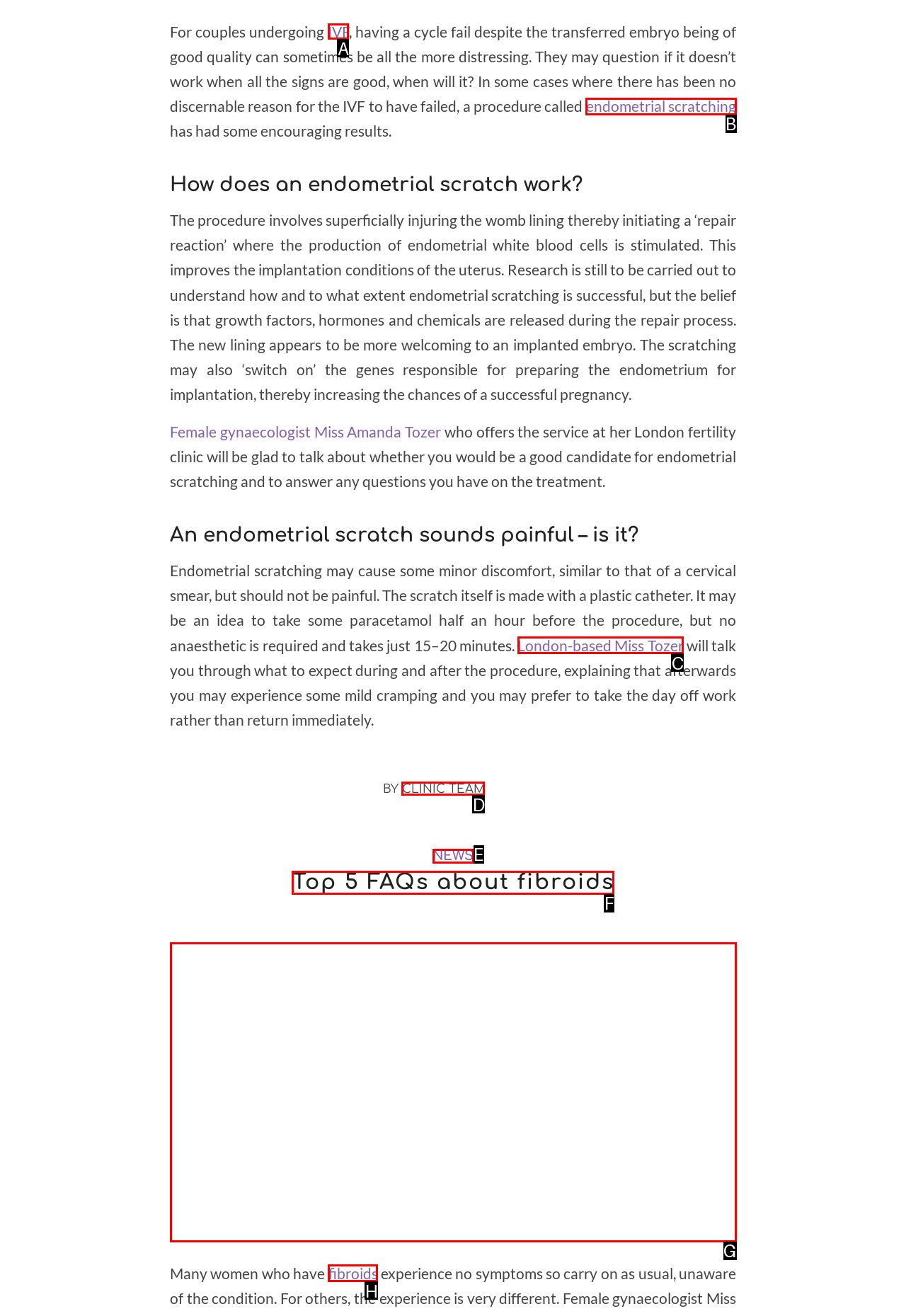Which UI element's letter should be clicked to achieve the task: Click on the link to learn more about IVF
Provide the letter of the correct choice directly.

A